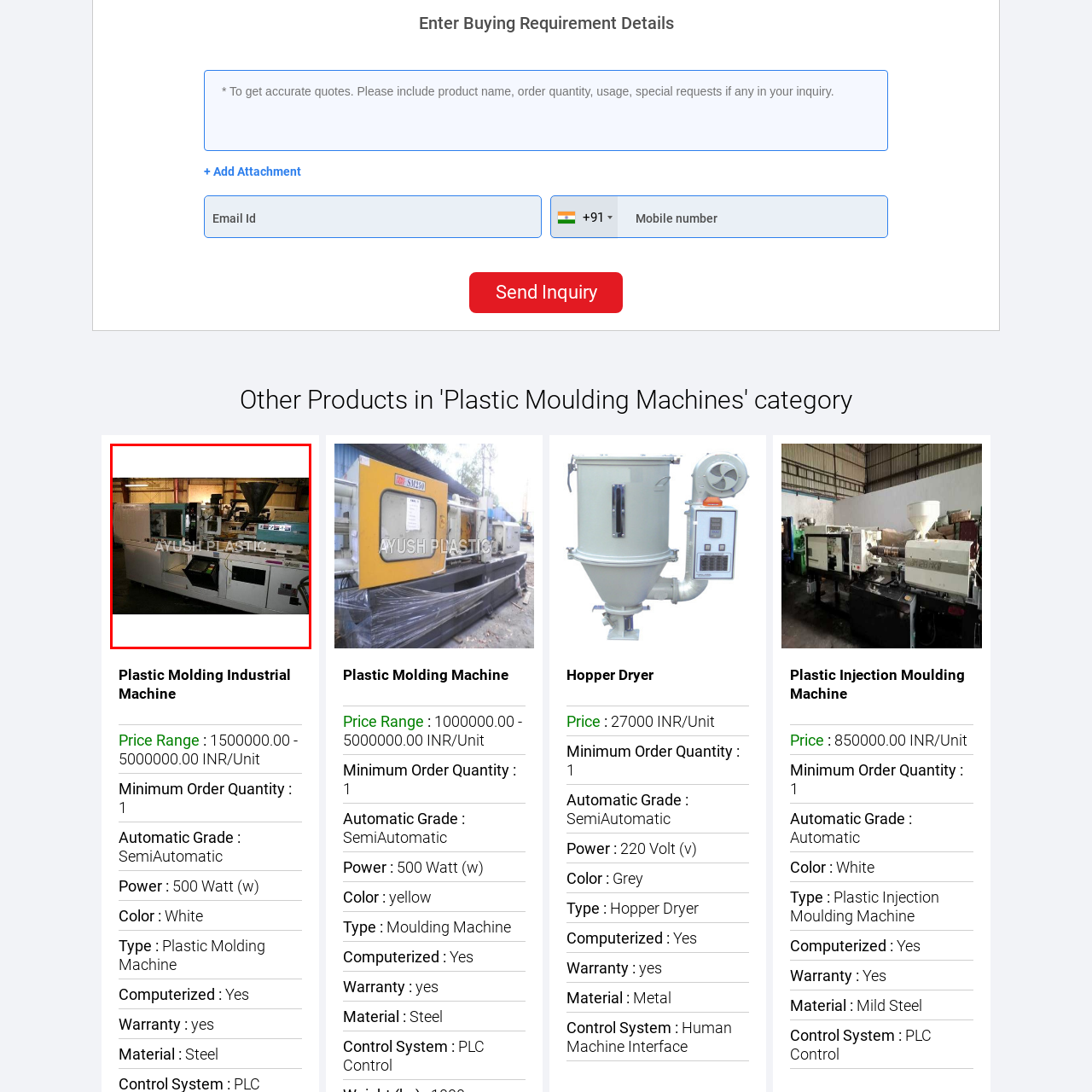Look closely at the part of the image inside the red bounding box, then respond in a word or phrase: What is the name of the company associated with the machine?

AYUSH PLASTIC